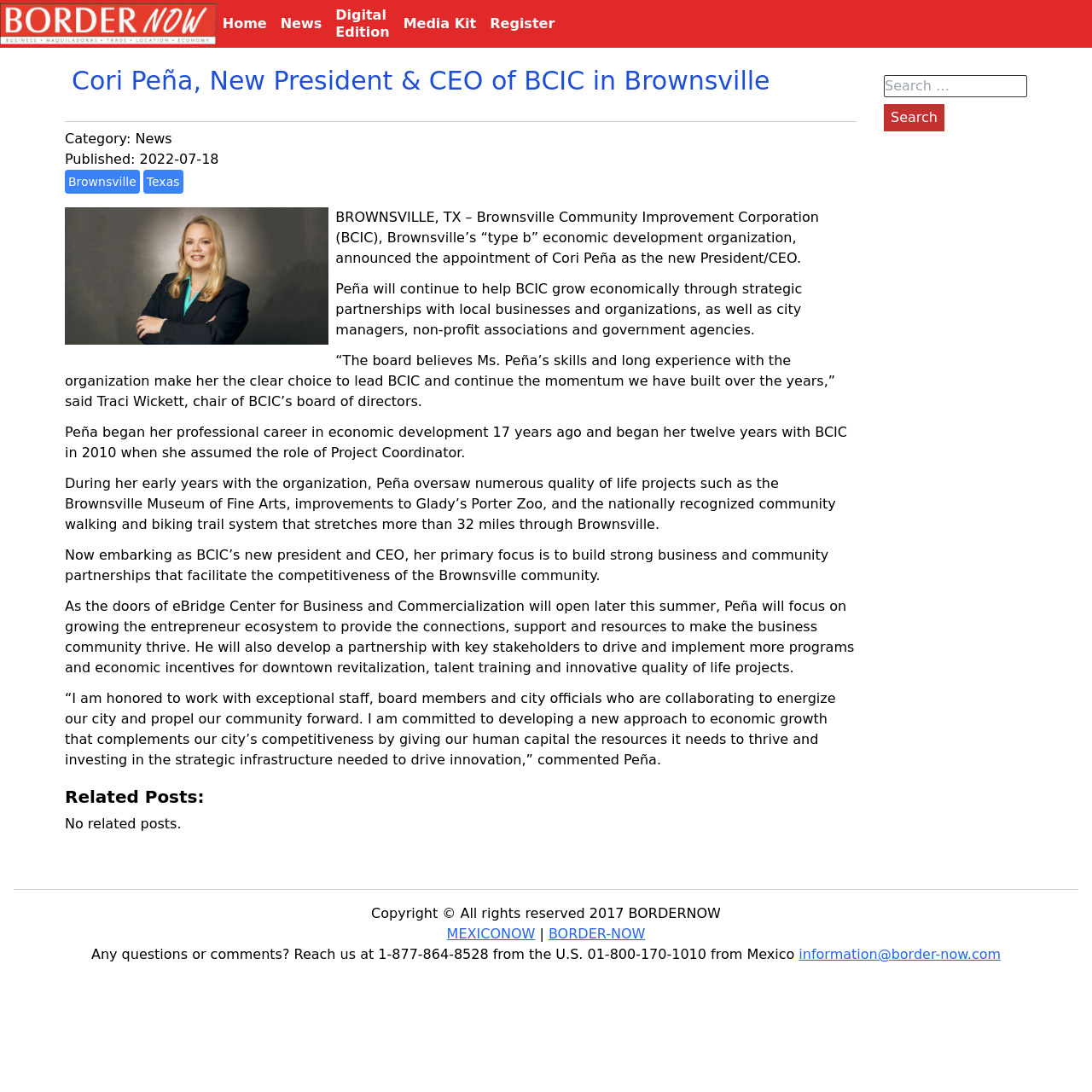Can you show the bounding box coordinates of the region to click on to complete the task described in the instruction: "Read more about 'News'"?

[0.257, 0.014, 0.295, 0.029]